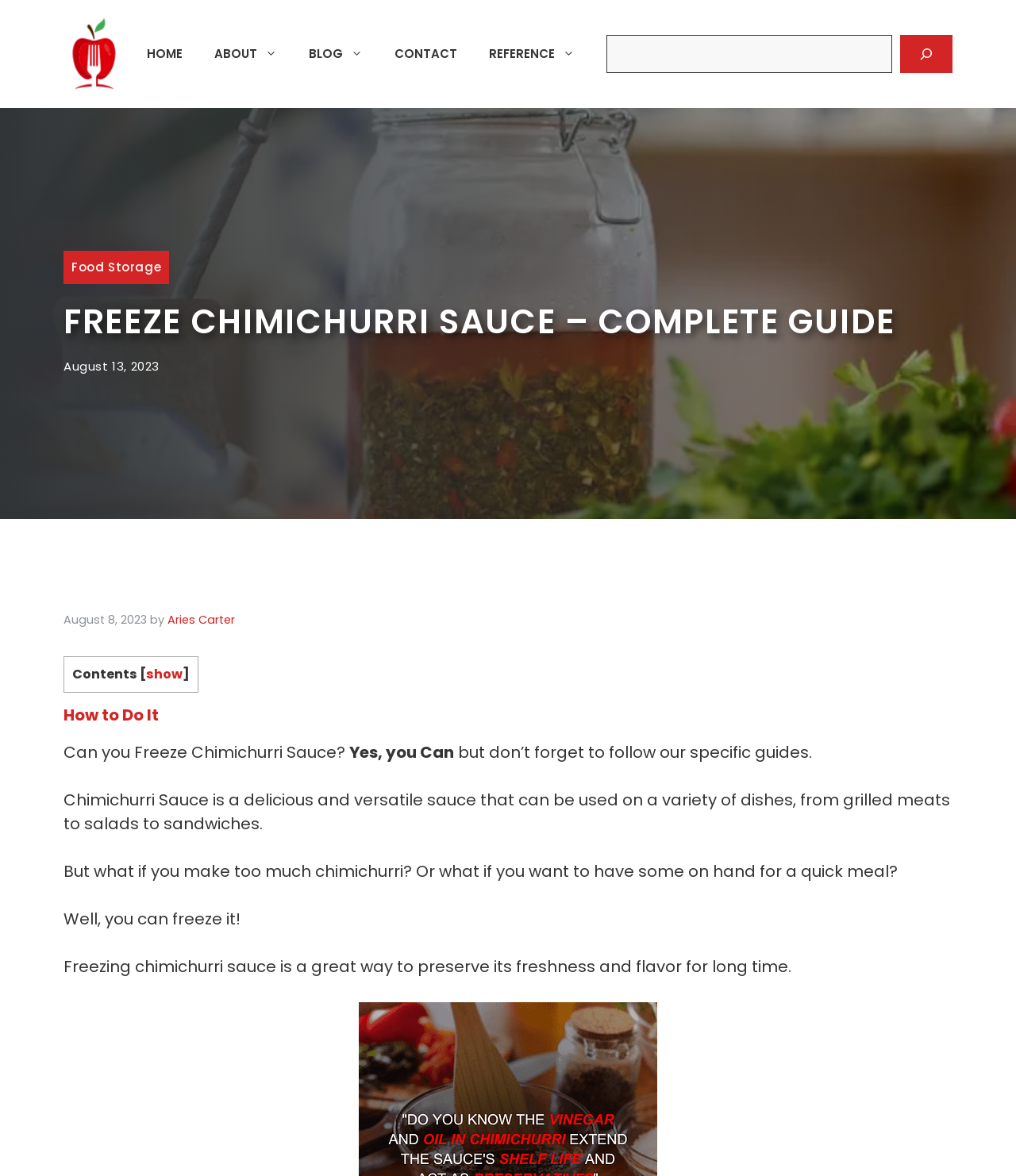What is the topic of this webpage?
Using the details from the image, give an elaborate explanation to answer the question.

Based on the heading 'FREEZE CHIMICHURRI SAUCE – COMPLETE GUIDE' and the content of the webpage, it is clear that the topic of this webpage is about freezing chimichurri sauce.